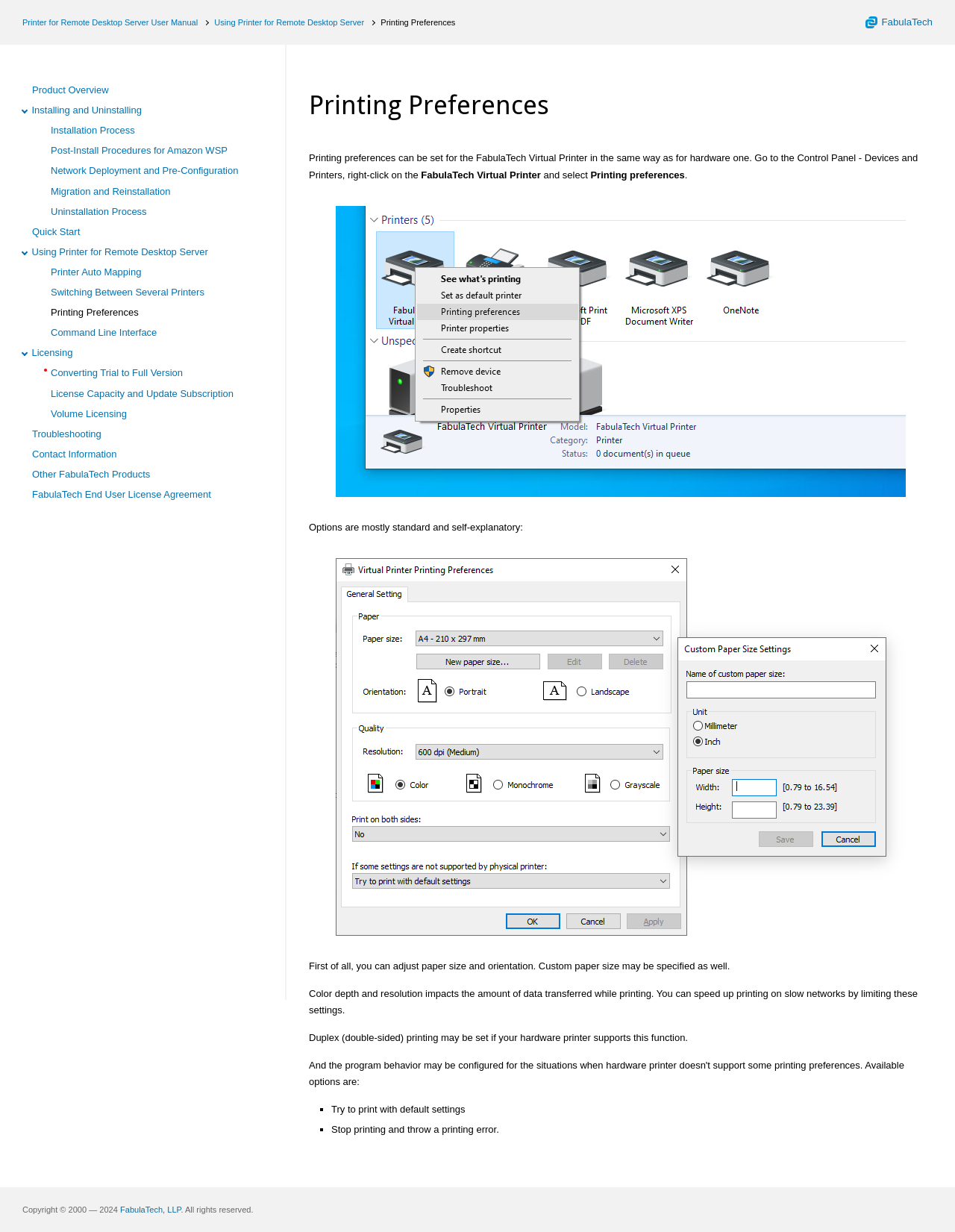Bounding box coordinates should be provided in the format (top-left x, top-left y, bottom-right x, bottom-right y) with all values between 0 and 1. Identify the bounding box for this UI element: Troubleshooting

[0.034, 0.347, 0.106, 0.357]